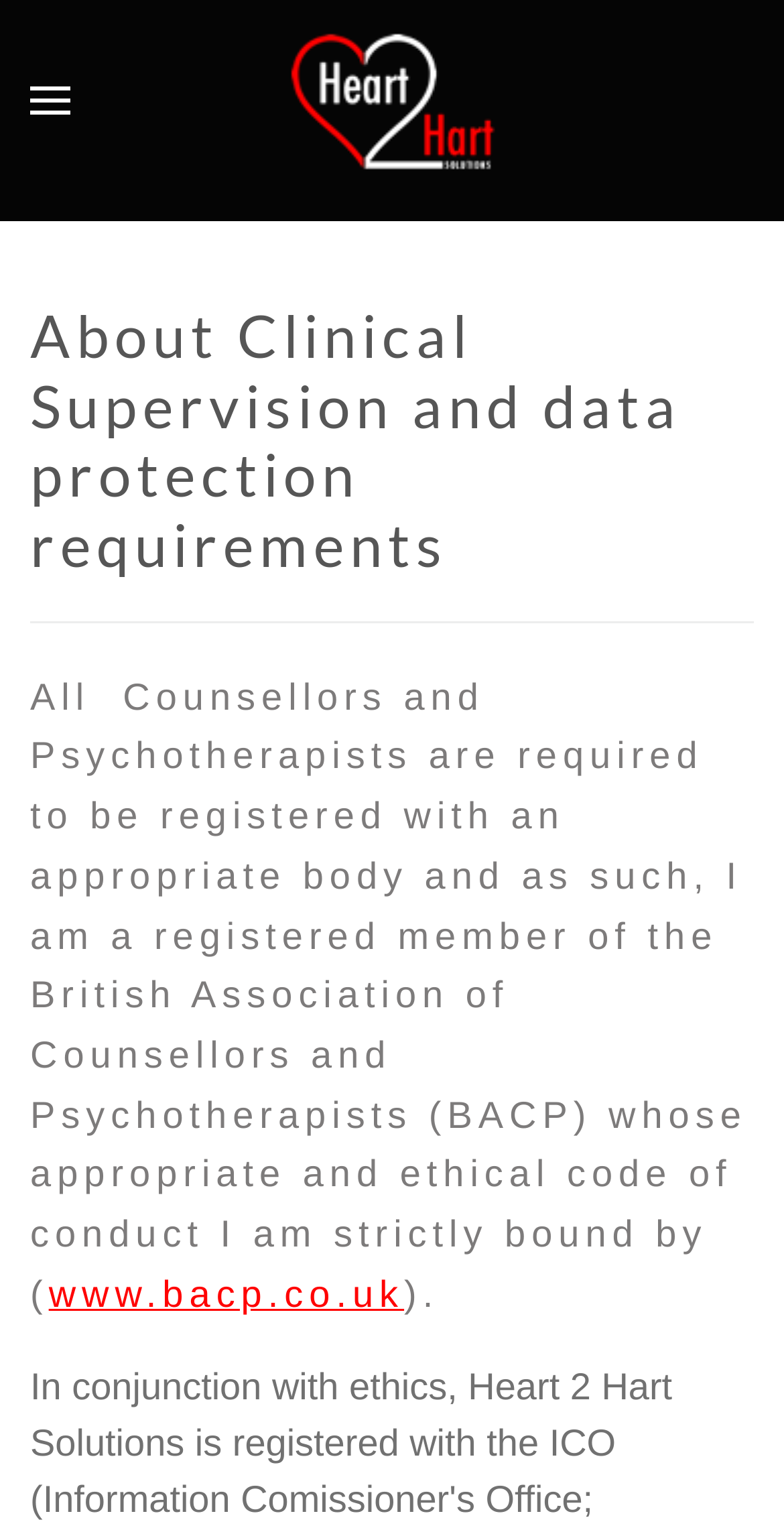What is the orientation of the separator?
Refer to the image and provide a concise answer in one word or phrase.

Horizontal